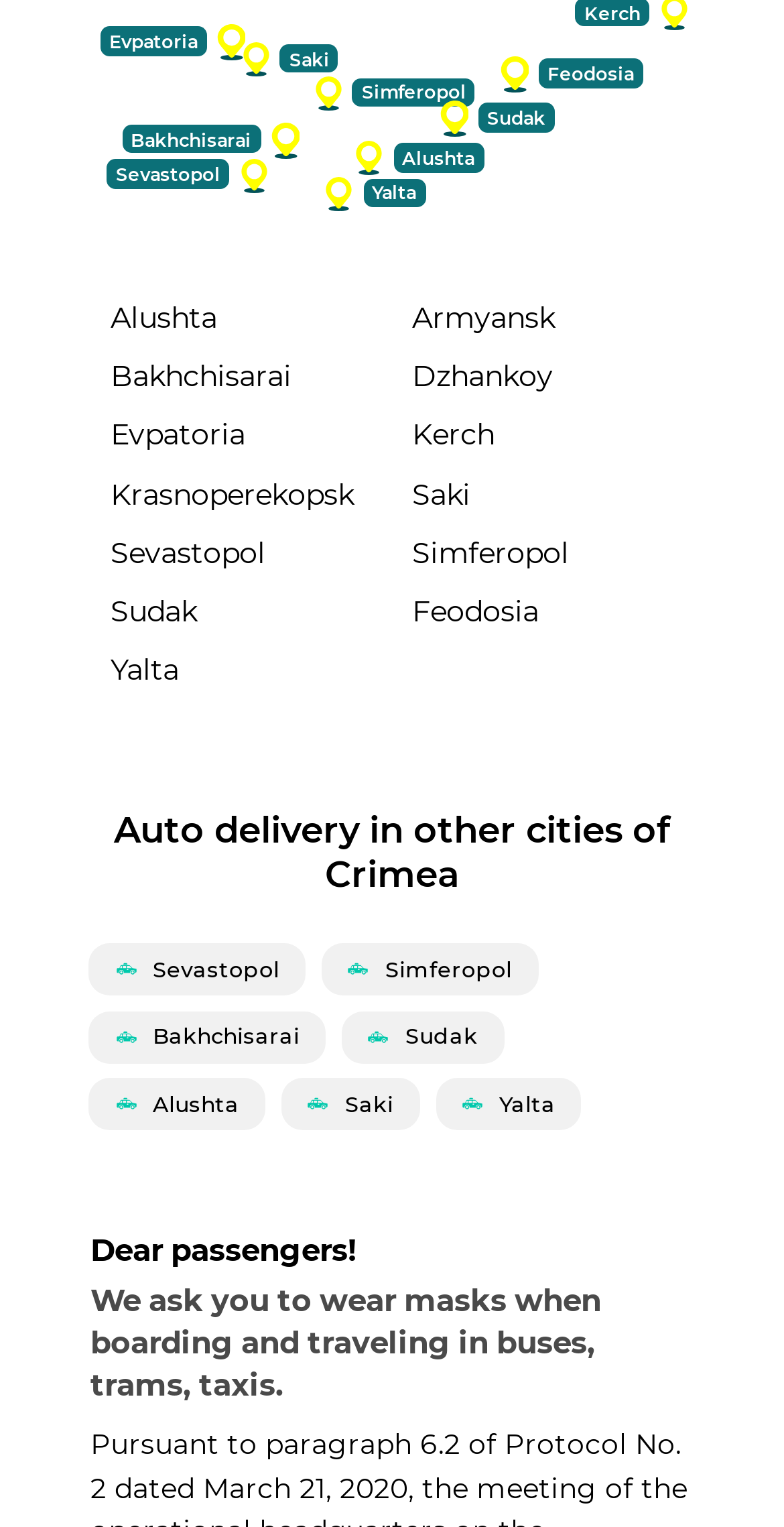Using the element description provided, determine the bounding box coordinates in the format (top-left x, top-left y, bottom-right x, bottom-right y). Ensure that all values are floating point numbers between 0 and 1. Element description: Alushta

[0.453, 0.092, 0.488, 0.116]